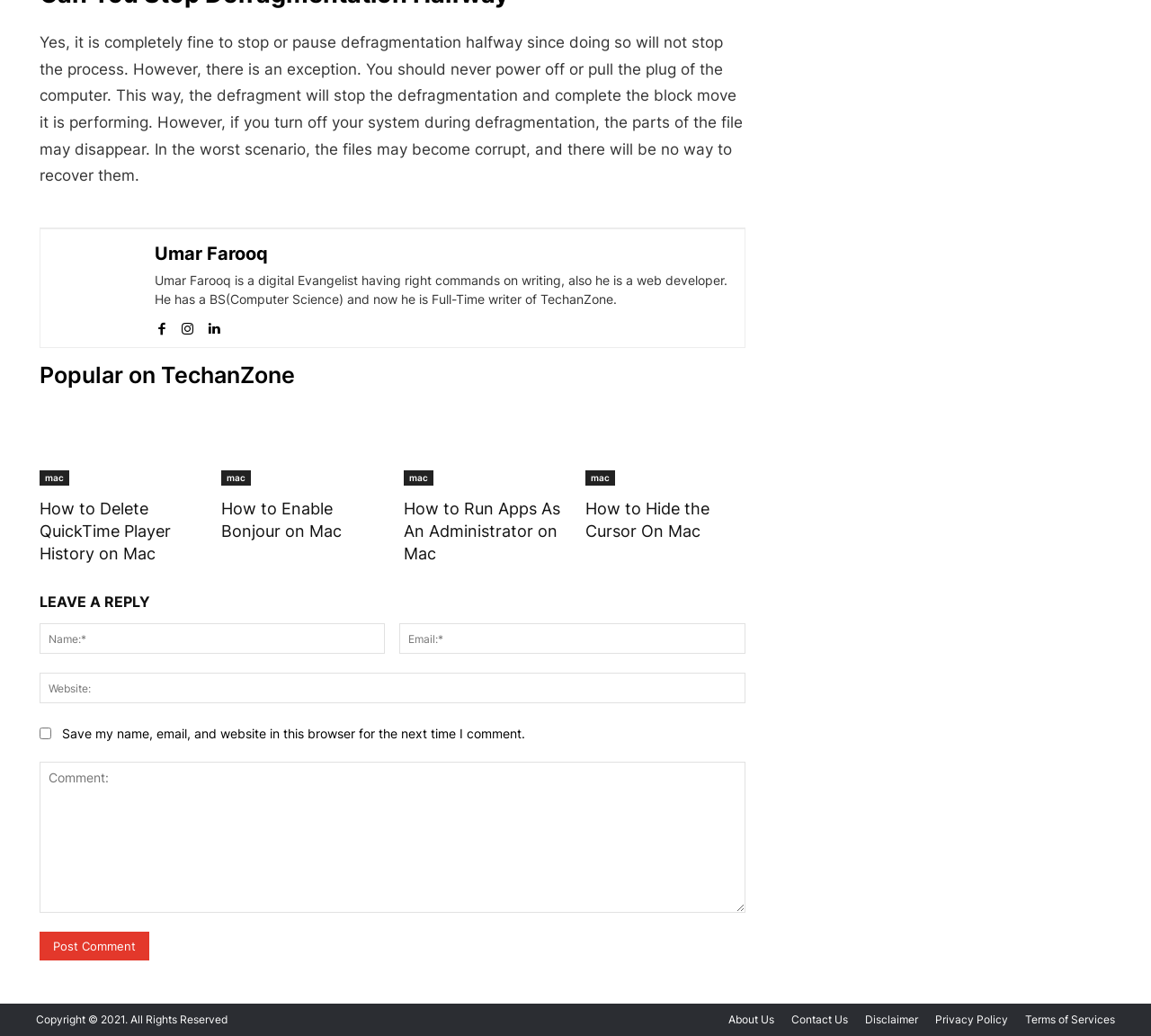Can you find the bounding box coordinates of the area I should click to execute the following instruction: "Visit the About Us page"?

[0.633, 0.977, 0.673, 0.992]